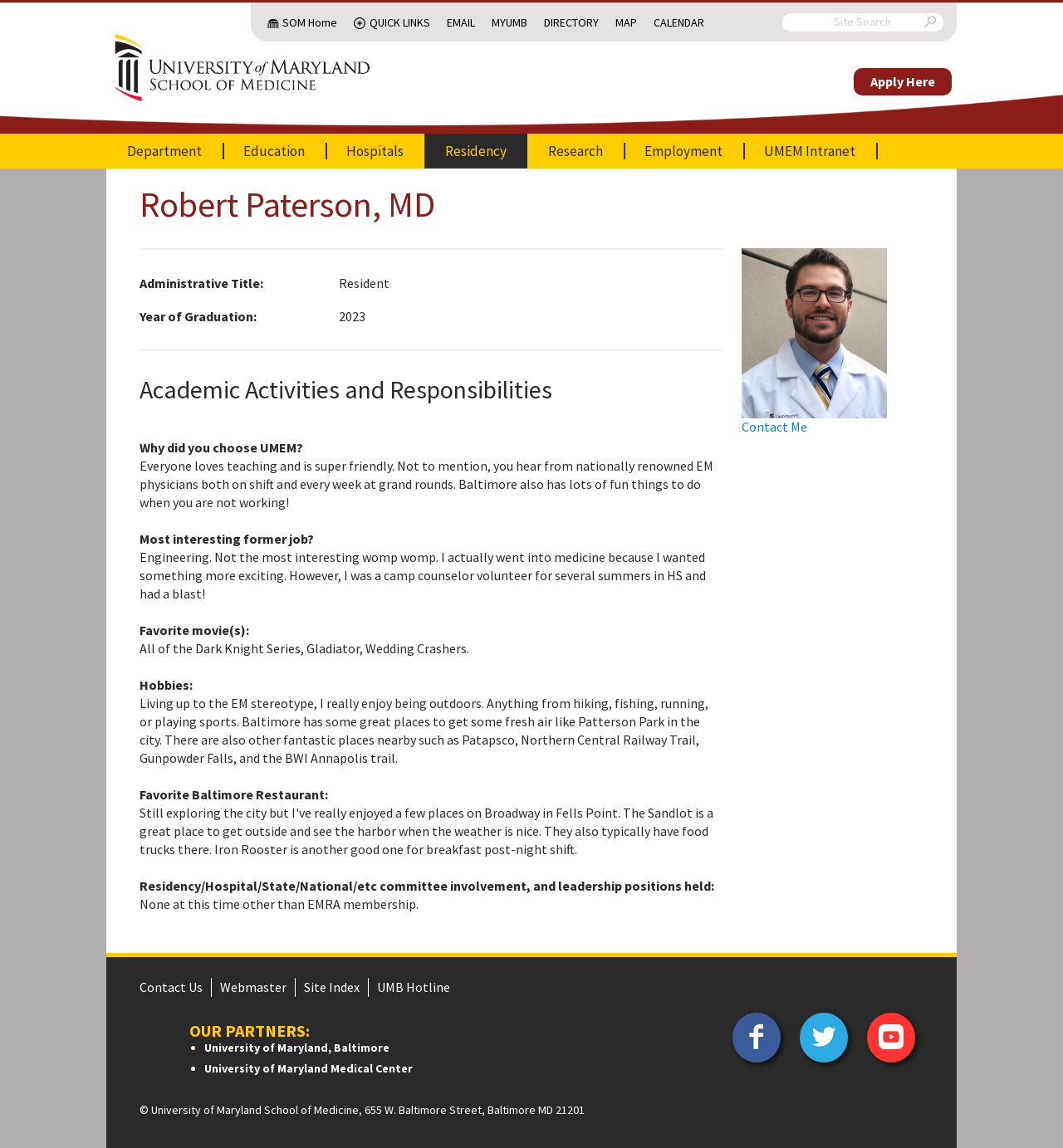Offer a meticulous caption that includes all visible features of the webpage.

This webpage is about Robert Paterson, MD, a resident at the University of Maryland School of Medicine, Department of Emergency Medicine. At the top of the page, there are several links to other university pages, including the school of medicine's home page, quick links, email, and a directory. 

Below these links, there is a search bar and a link to apply to the university. On the left side of the page, there are links to different departments, including education, hospitals, residency, research, and employment. 

The main content of the page is about Robert Paterson, MD, with a heading displaying his name. Below his name, there is a section with his administrative title, year of graduation, and academic activities and responsibilities. 

The page also includes a section with personal questions and answers, such as why he chose the University of Maryland Emergency Medicine program, his most interesting former job, favorite movies, hobbies, and favorite Baltimore restaurant. 

On the right side of the page, there is a photo and a link to contact him. At the bottom of the page, there are links to contact the university, the webmaster, and a site index, as well as a section with the university's partners and a copyright notice.